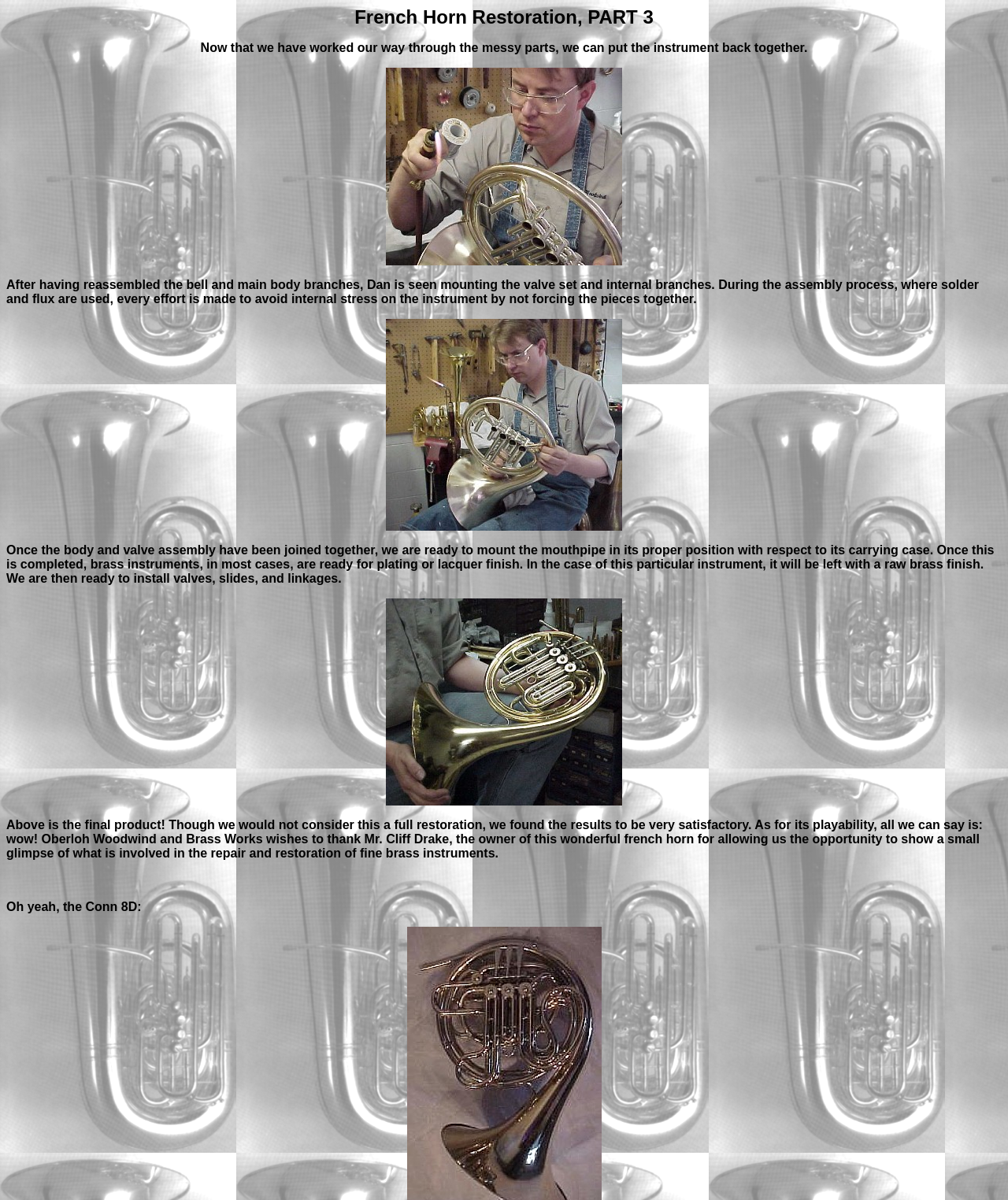Answer the question using only one word or a concise phrase: Who is the owner of the French horn?

Mr. Cliff Drake